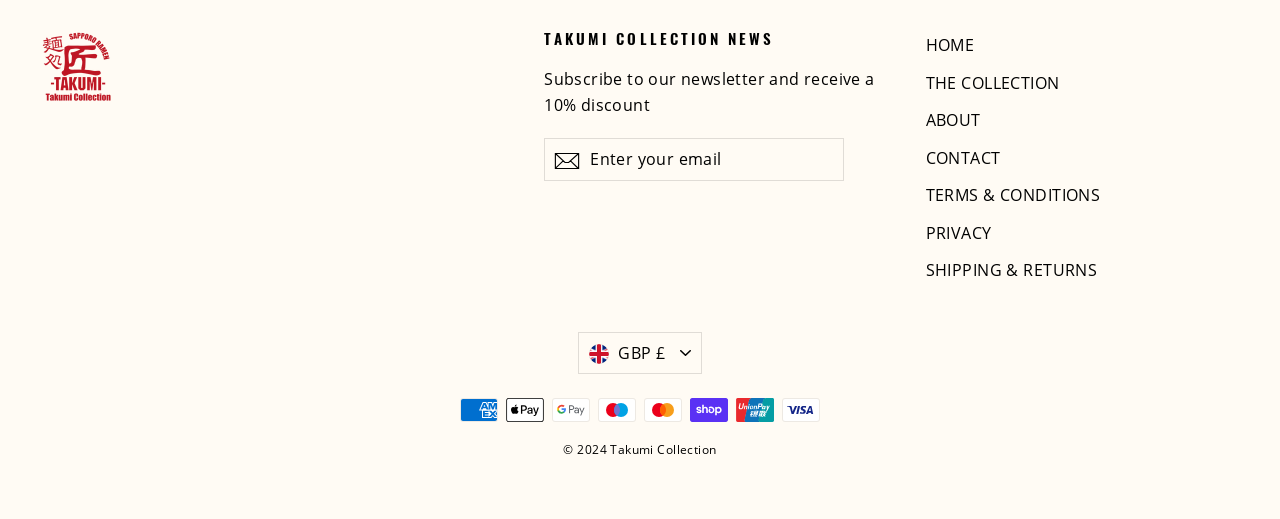Extract the bounding box coordinates for the UI element described by the text: "alt="Takumi Collection"". The coordinates should be in the form of [left, top, right, bottom] with values between 0 and 1.

[0.031, 0.056, 0.402, 0.203]